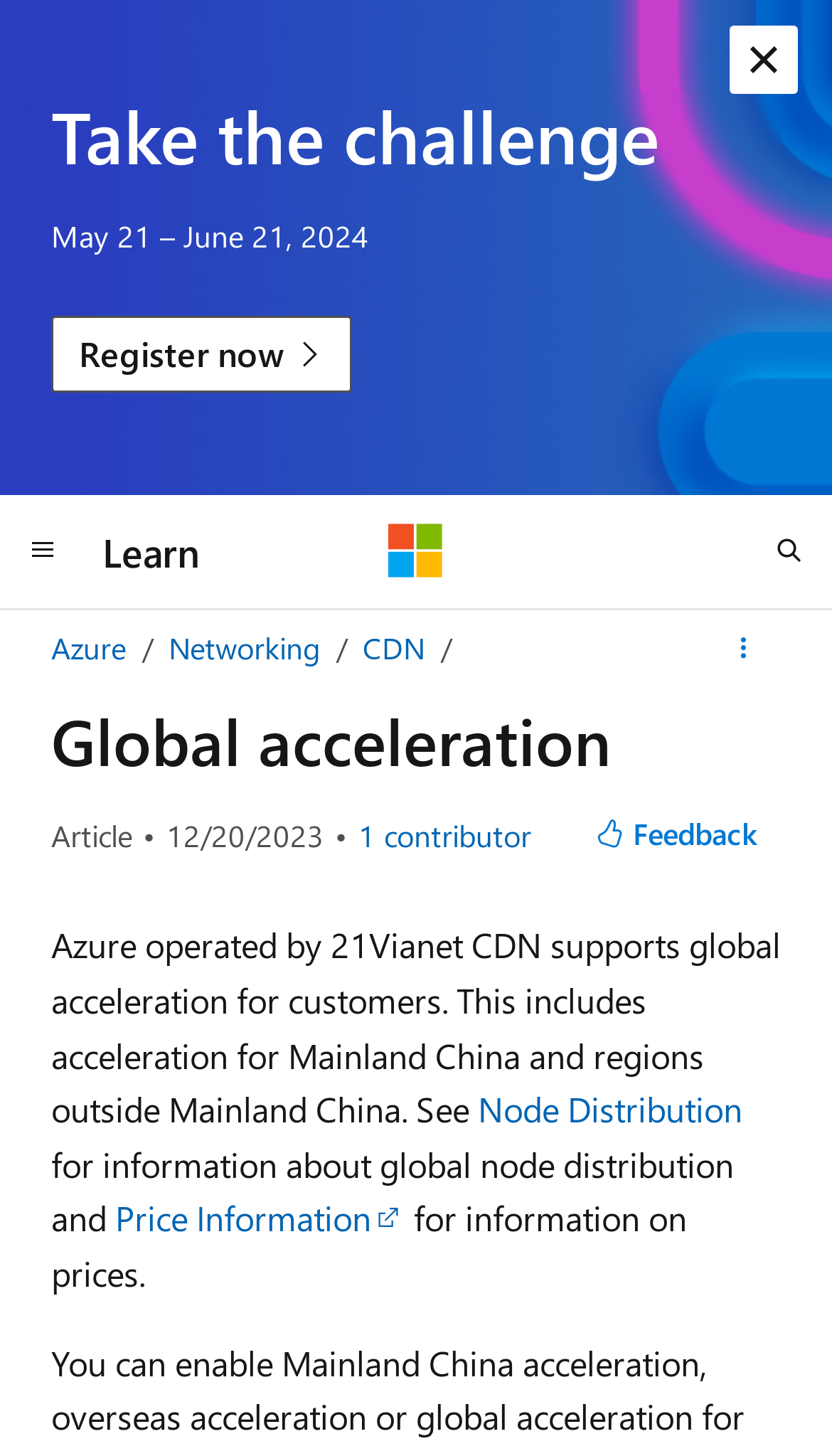Using floating point numbers between 0 and 1, provide the bounding box coordinates in the format (top-left x, top-left y, bottom-right x, bottom-right y). Locate the UI element described here: Learn

[0.103, 0.351, 0.262, 0.406]